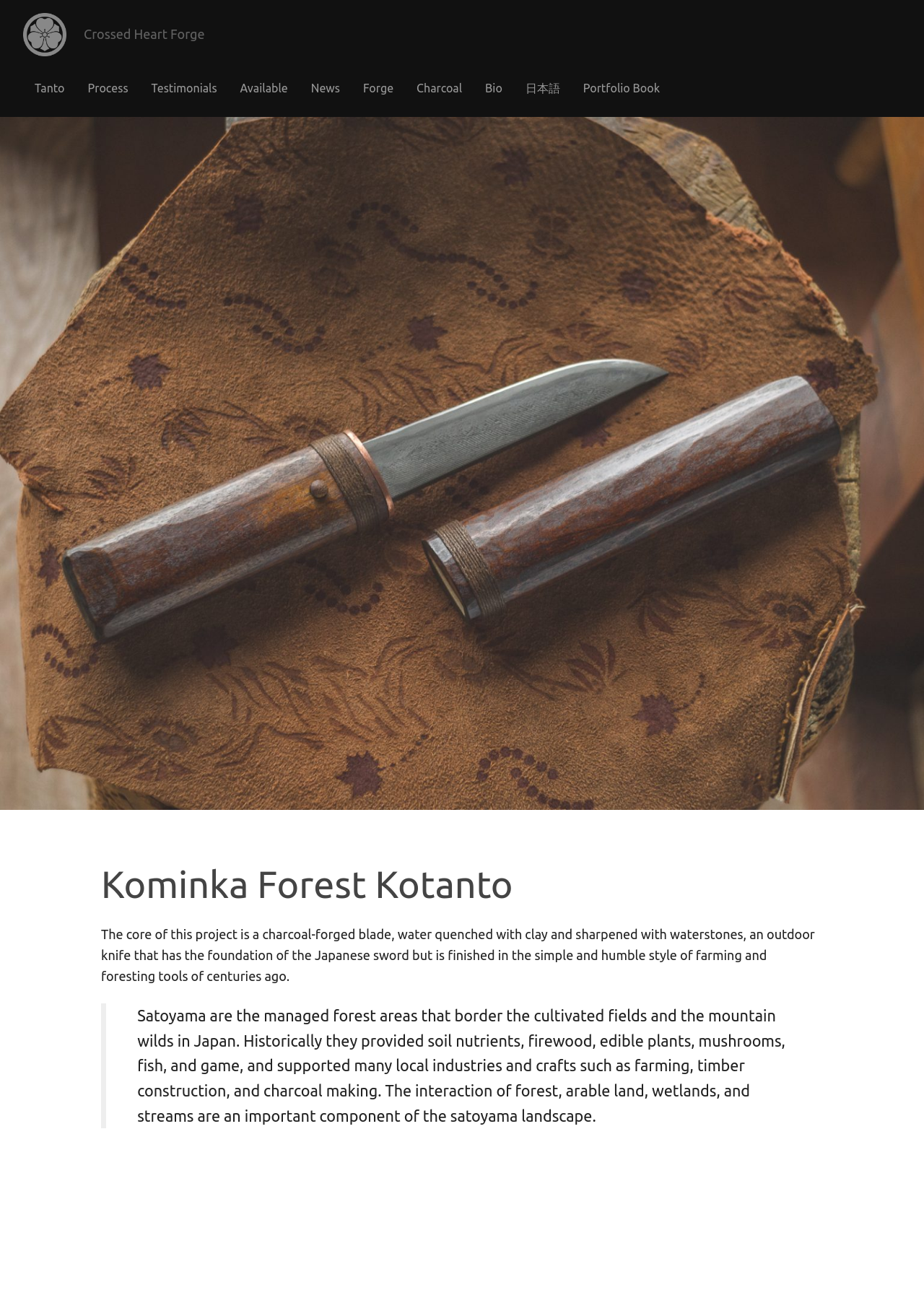Write a detailed summary of the webpage.

The webpage is about Kominka Forest Kotanto, a project focused on creating a charcoal-forged blade inspired by Japanese sword-making techniques. At the top left, there is a link and an image with the text "Crossed Heart Forge". Below this, a heading with the same text "Crossed Heart Forge" is located. 

On the top right, a navigation menu labeled "Main" is situated, containing nine links: "Tanto", "Process", "Testimonials", "Available", "News", "Forge", "Charcoal", "Bio", and "日本語", as well as "Portfolio Book" at the end. 

Below the navigation menu, a large figure spans the entire width of the page. 

The main content of the webpage starts with a heading "Kominka Forest Kotanto" located near the top center of the page. Below this heading, a paragraph of text describes the project, explaining that it involves creating an outdoor knife with a charcoal-forged blade, inspired by Japanese sword-making techniques but finished in a simple and humble style reminiscent of farming and foresting tools from centuries ago.

Further down, a blockquote contains another paragraph of text, which discusses the concept of "Satoyama", a type of managed forest area in Japan that provides various resources and supports local industries and crafts.